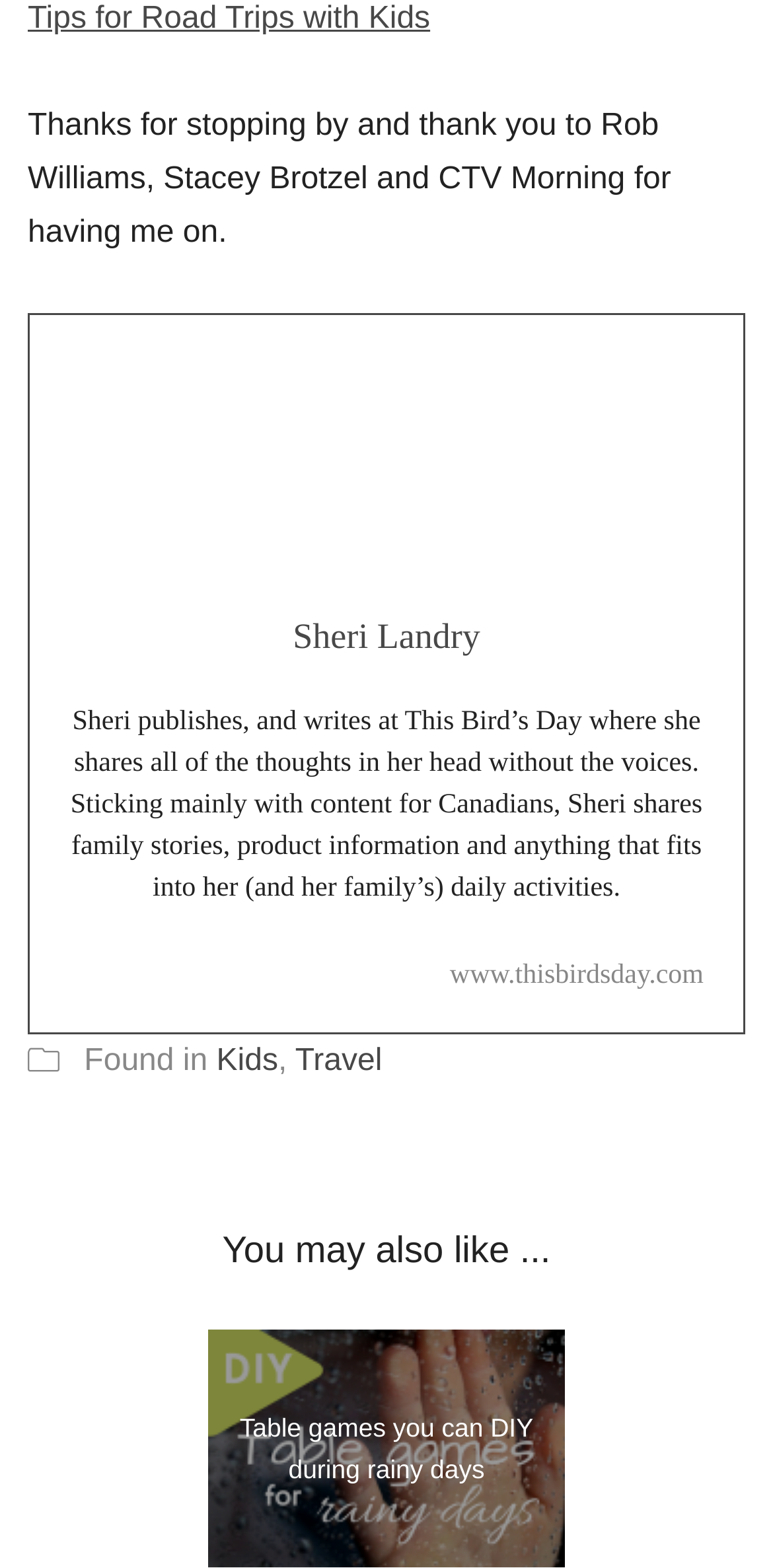Provide the bounding box coordinates of the HTML element this sentence describes: "Sheri Landry". The bounding box coordinates consist of four float numbers between 0 and 1, i.e., [left, top, right, bottom].

[0.379, 0.393, 0.621, 0.418]